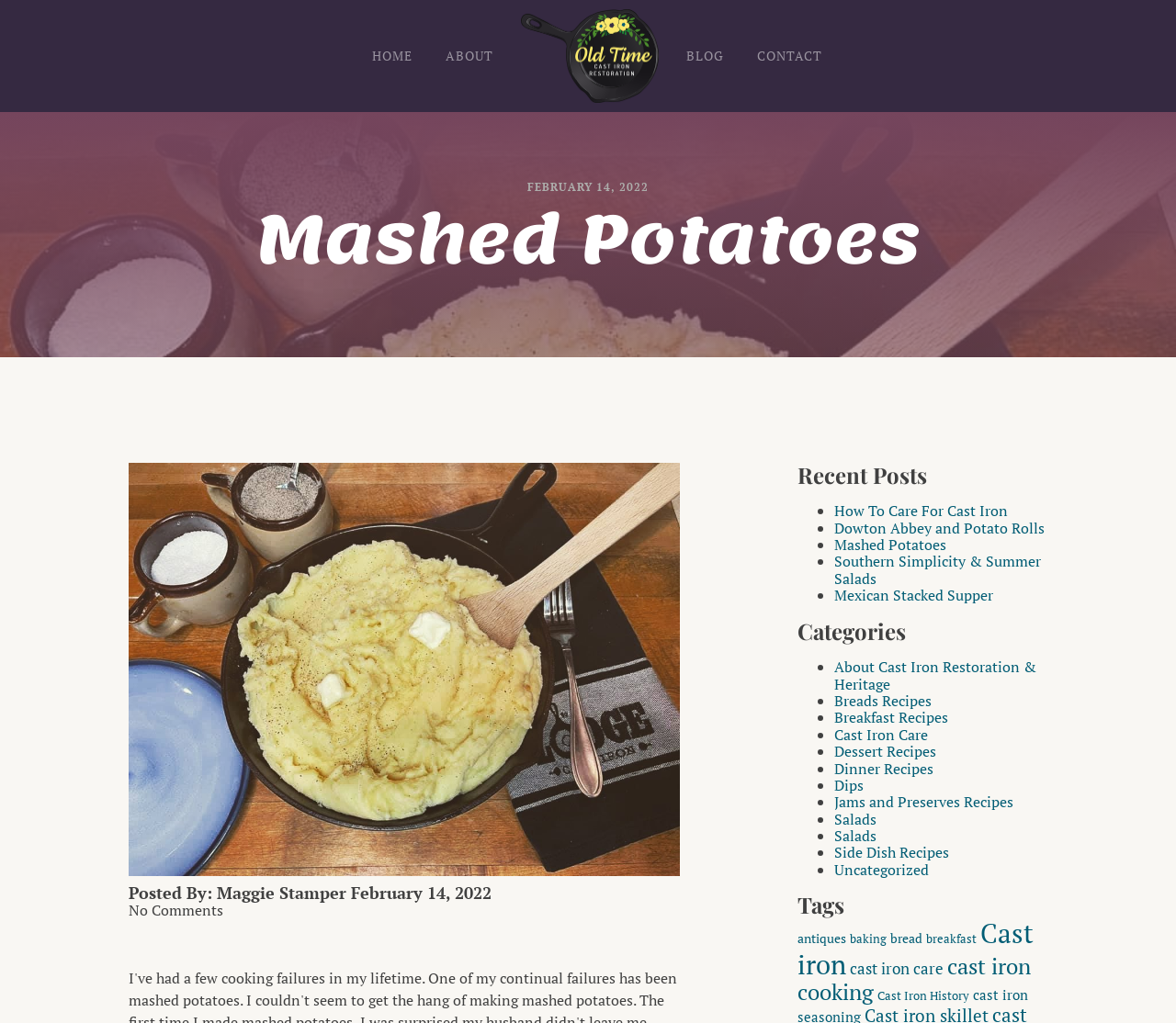Consider the image and give a detailed and elaborate answer to the question: 
How many recent posts are listed?

I found the number of recent posts by counting the link elements under the heading 'Recent Posts'. There are 5 links listed.